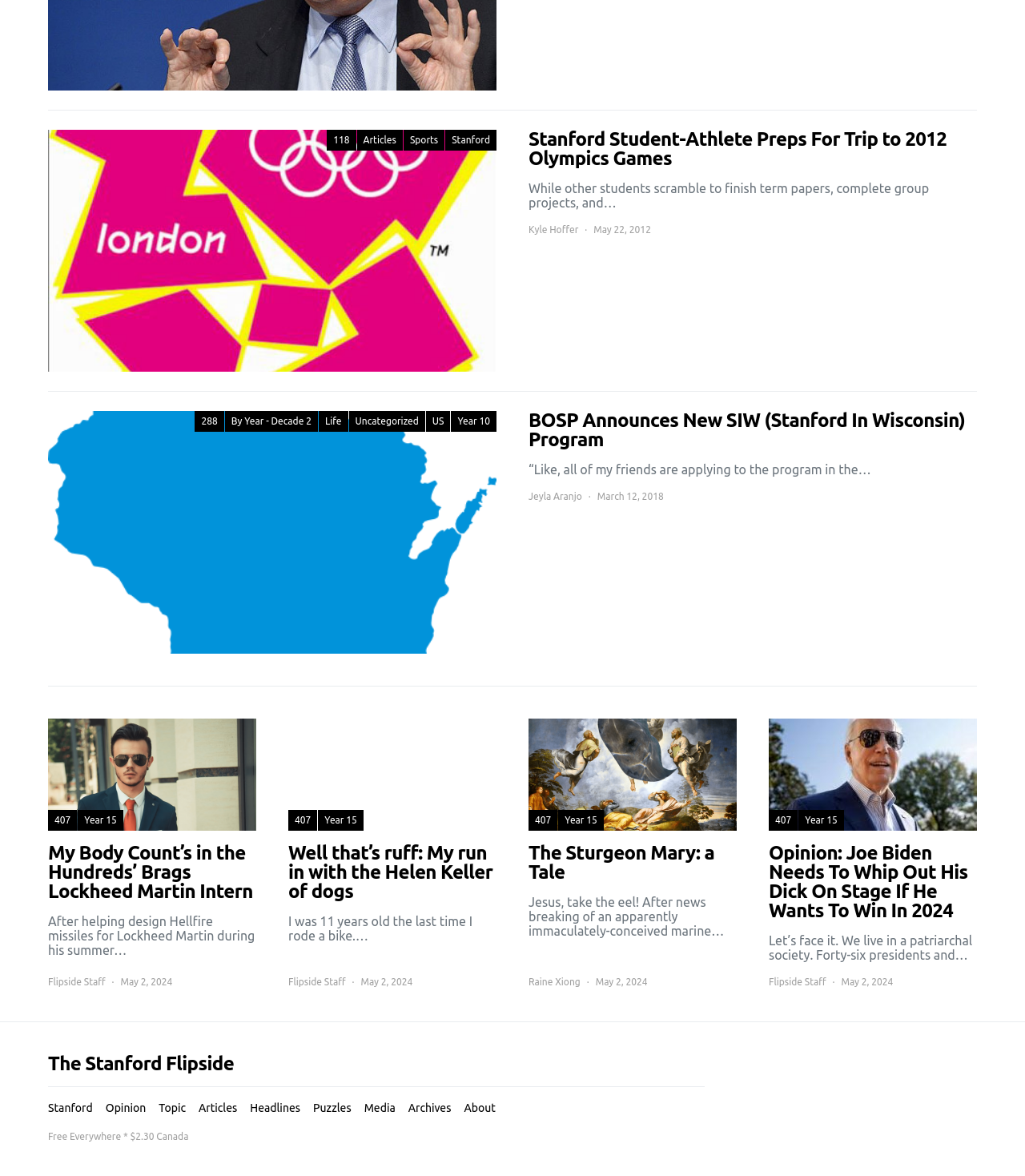Please find the bounding box for the UI component described as follows: "By Year - Decade 2".

[0.219, 0.35, 0.31, 0.367]